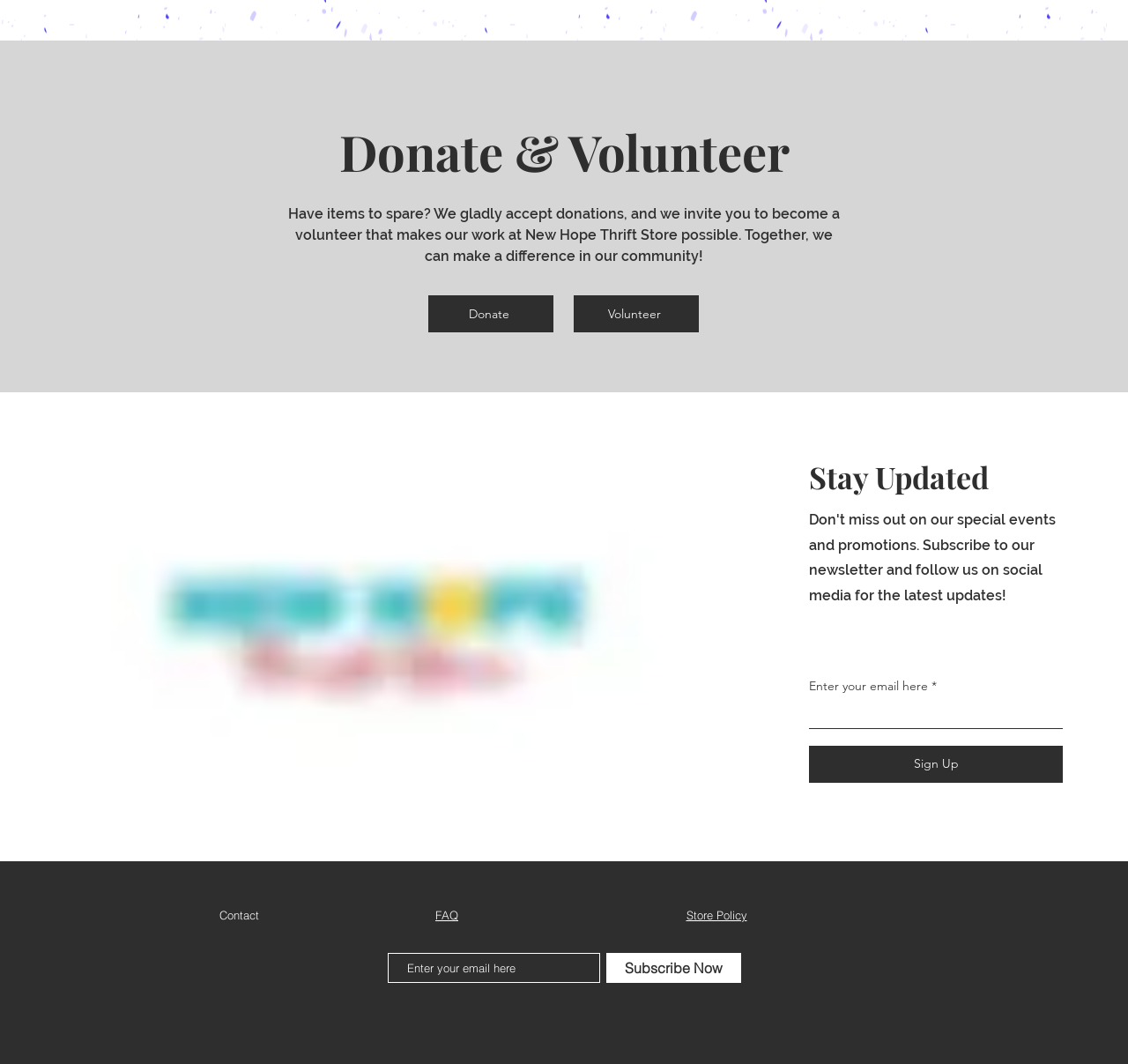What is the position of the 'Contact' link?
Provide an in-depth answer to the question, covering all aspects.

By comparing the x1, x2 coordinates of the 'Contact' link [0.195, 0.853, 0.23, 0.867] and the 'FAQ' link [0.386, 0.853, 0.406, 0.867], it can be determined that the 'Contact' link is to the left of the 'FAQ' link.